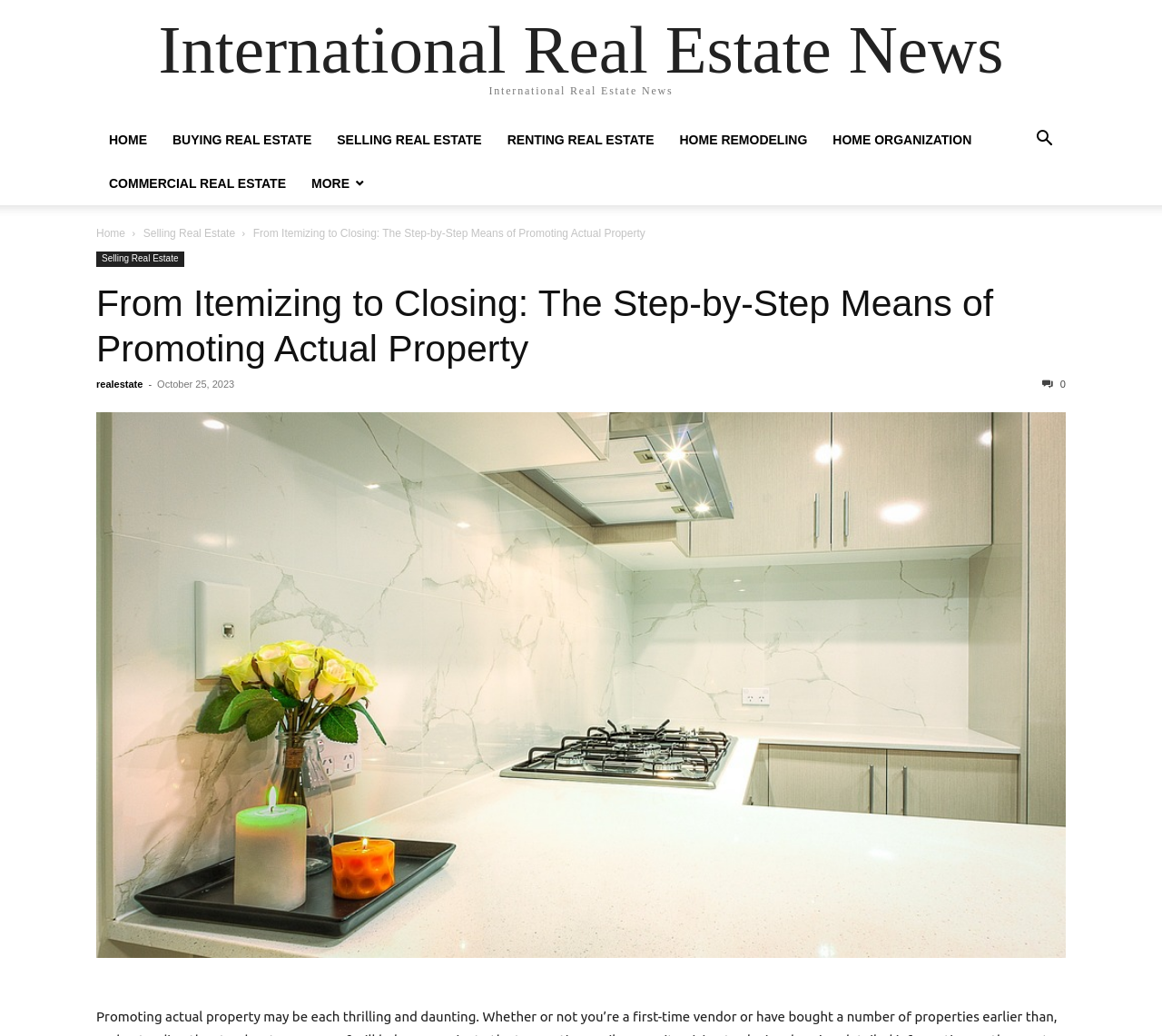Please predict the bounding box coordinates of the element's region where a click is necessary to complete the following instruction: "go to International Real Estate News". The coordinates should be represented by four float numbers between 0 and 1, i.e., [left, top, right, bottom].

[0.136, 0.015, 0.864, 0.081]